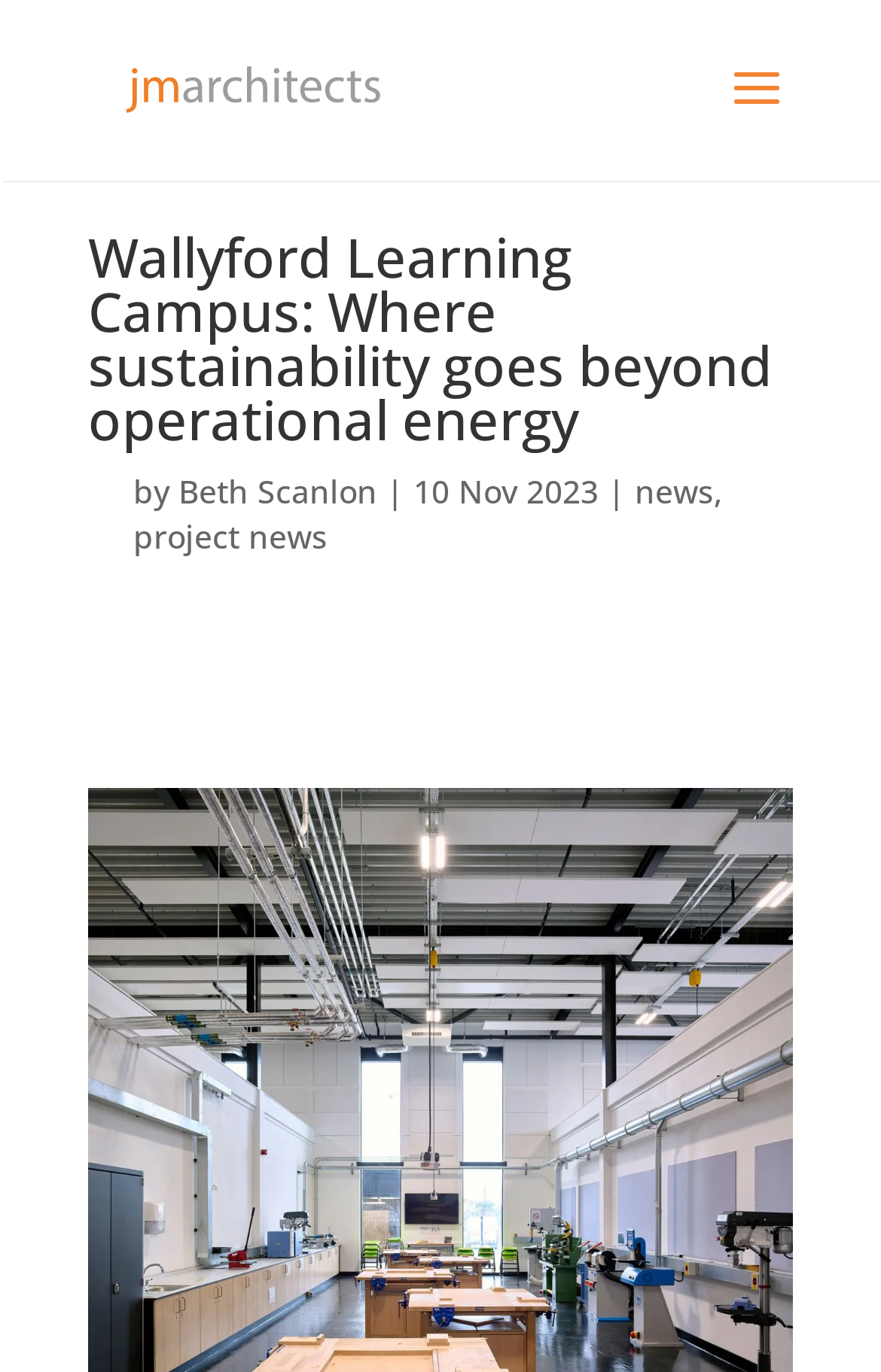Please specify the bounding box coordinates in the format (top-left x, top-left y, bottom-right x, bottom-right y), with values ranging from 0 to 1. Identify the bounding box for the UI component described as follows: news

[0.721, 0.343, 0.81, 0.374]